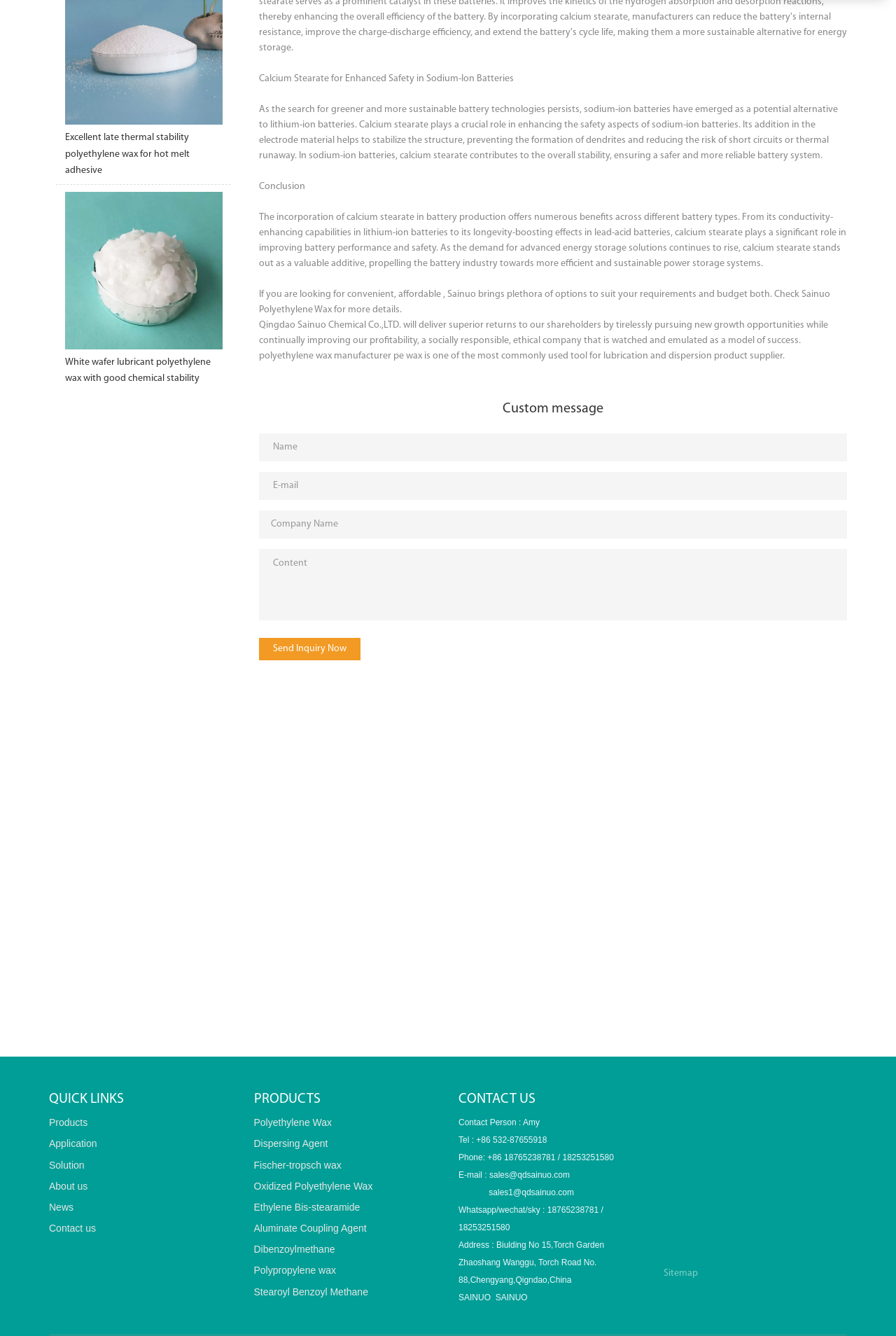Locate the coordinates of the bounding box for the clickable region that fulfills this instruction: "Click the 'About Us' link".

None